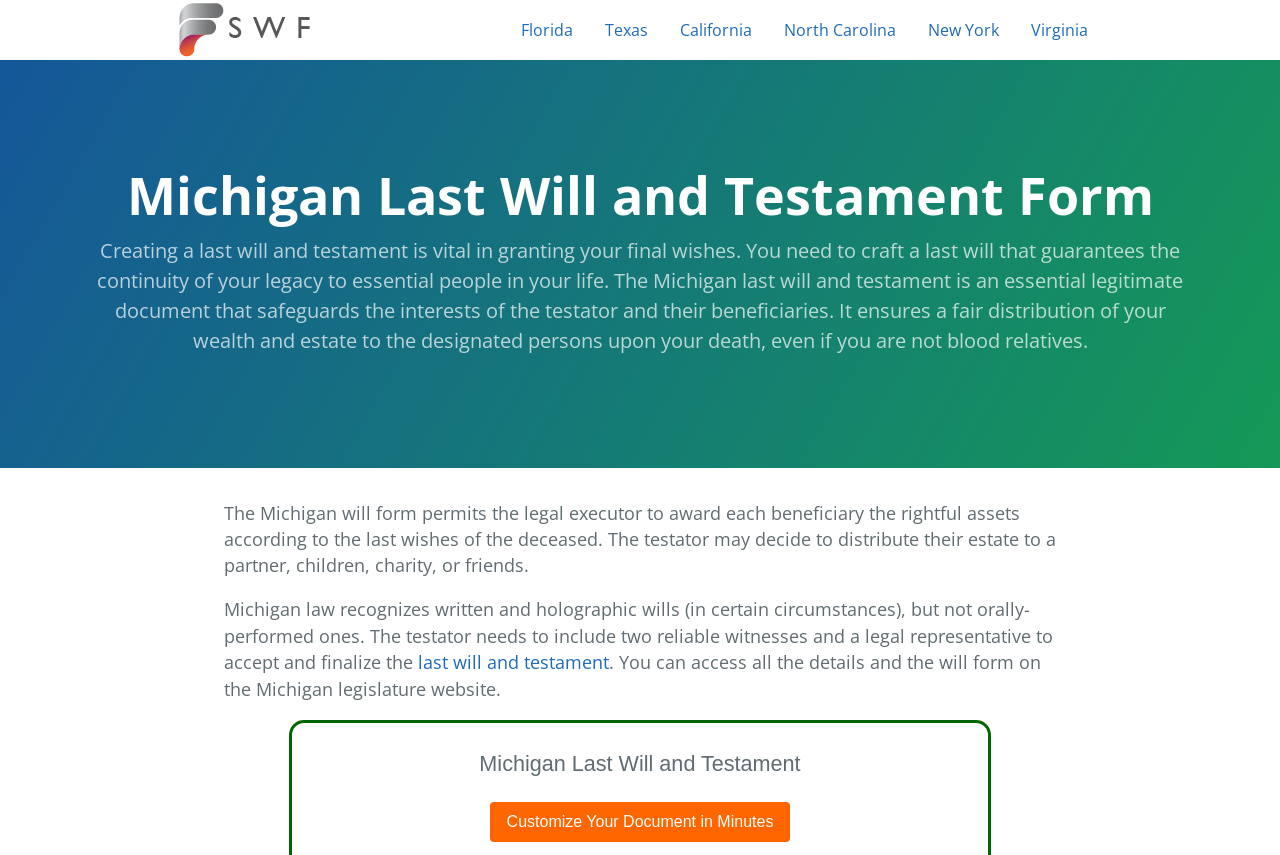Where can one access the details of the Michigan will form?
Deliver a detailed and extensive answer to the question.

The webpage mentions that one can access all the details and the will form on the Michigan legislature website, providing a link to the relevant webpage.